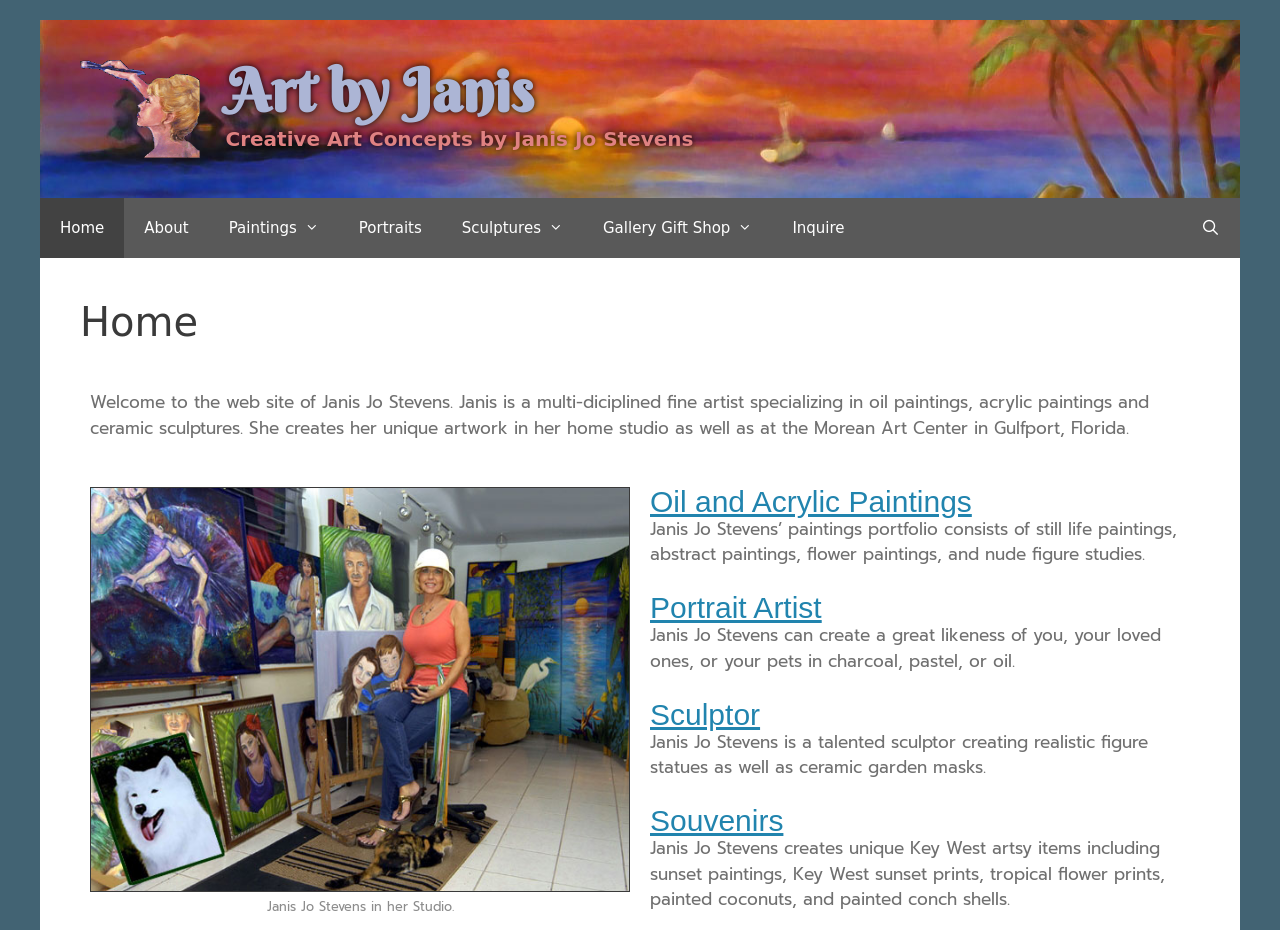Find the bounding box coordinates for the area that should be clicked to accomplish the instruction: "Click on the 'Home' link".

[0.031, 0.213, 0.097, 0.278]